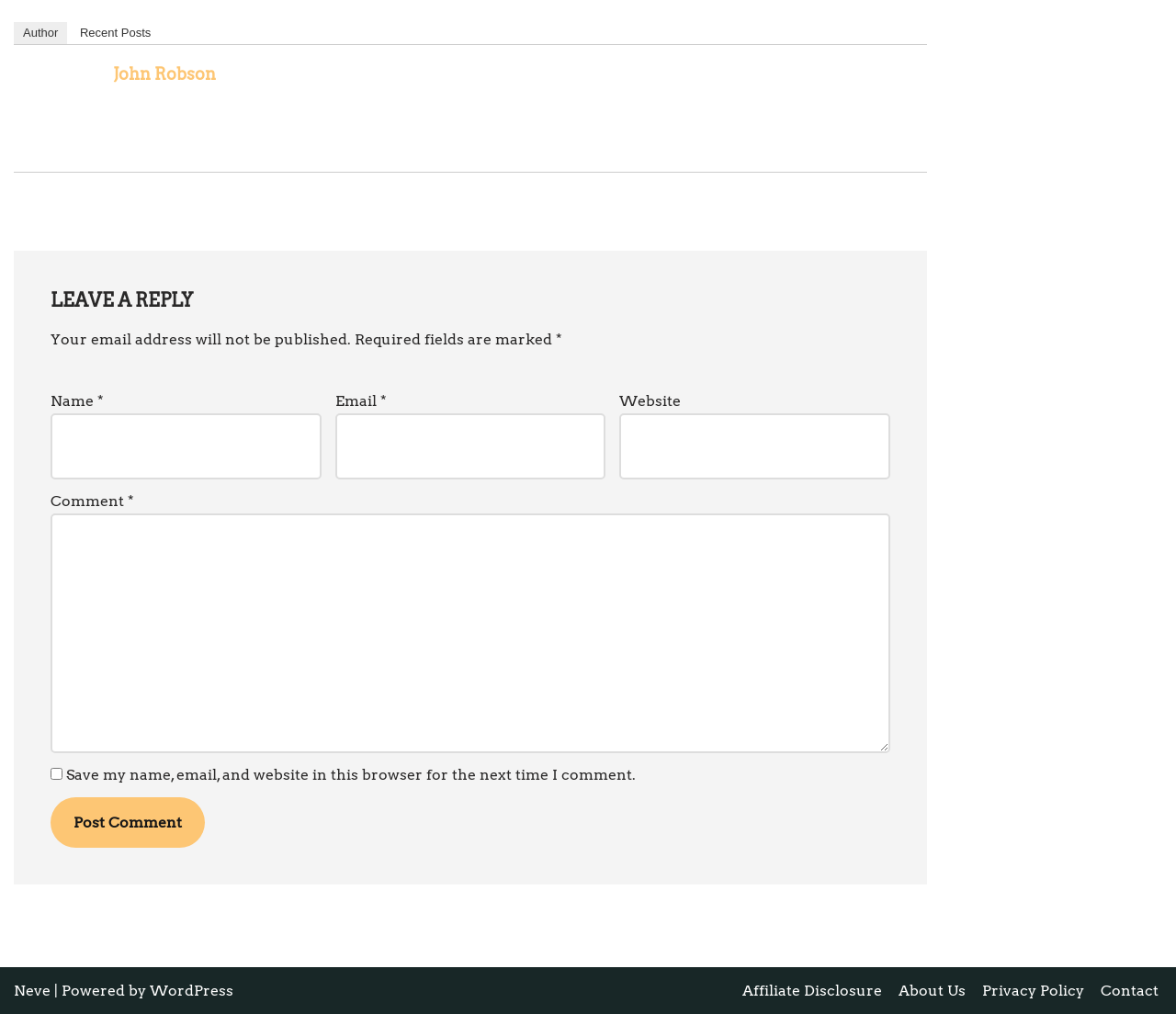Refer to the image and offer a detailed explanation in response to the question: What is the purpose of the 'Name' field?

The 'Name' field is a required field, indicated by the asterisk symbol, and is likely used to collect the user's name for commenting purposes.